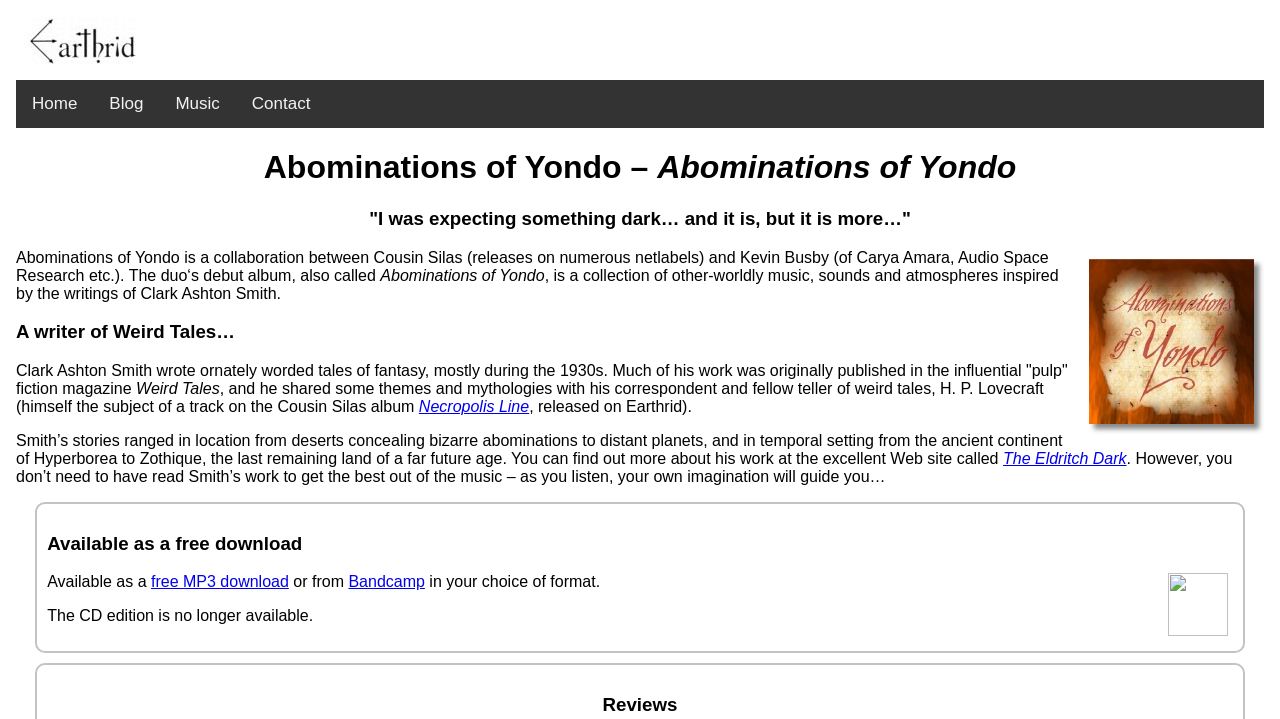Generate the main heading text from the webpage.

Abominations of Yondo – Abominations of Yondo